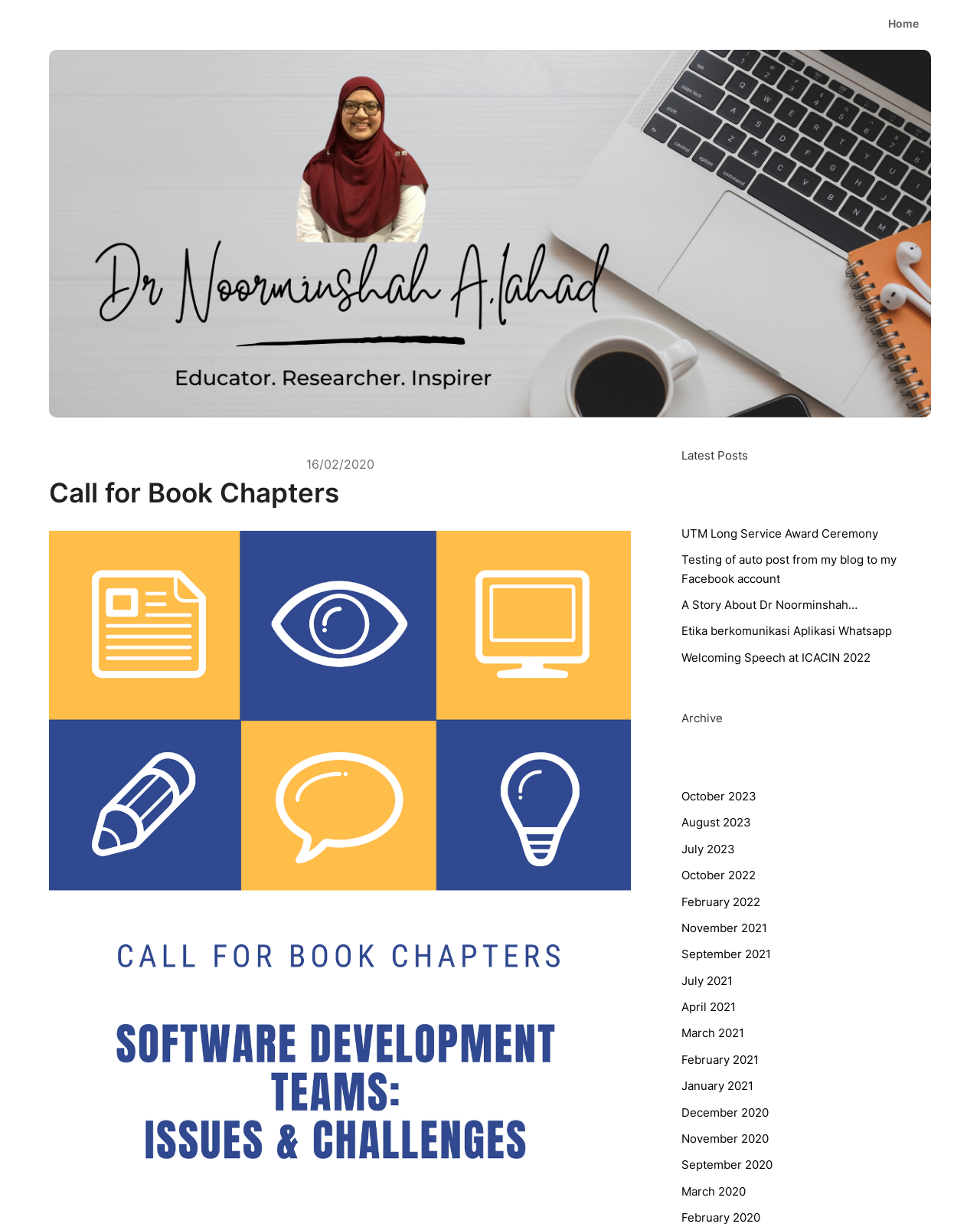Locate the bounding box coordinates of the element I should click to achieve the following instruction: "read UTM Long Service Award Ceremony".

[0.696, 0.429, 0.896, 0.441]